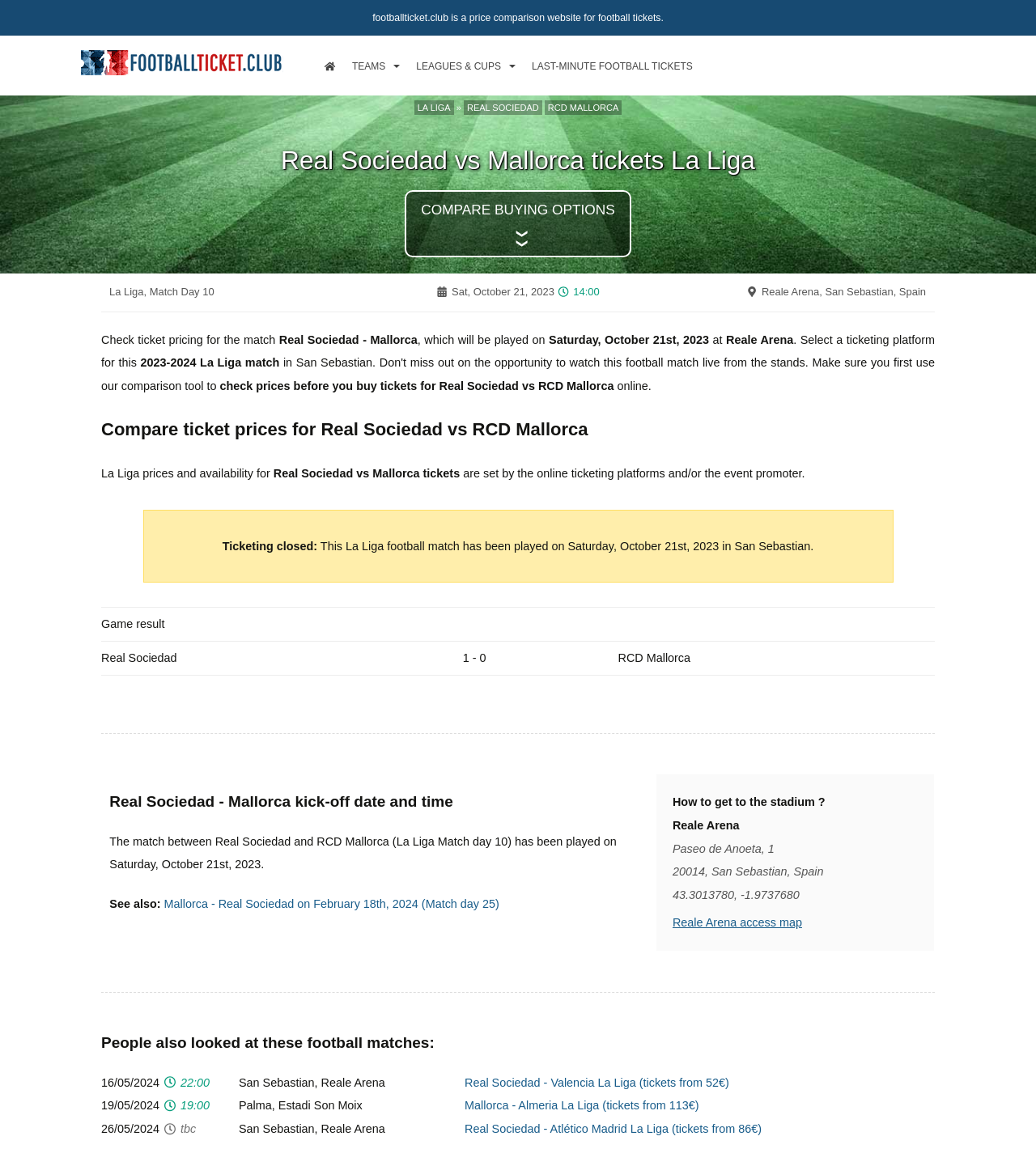Please determine the bounding box coordinates of the area that needs to be clicked to complete this task: 'Click on the 'REAL SOCIEDAD' link'. The coordinates must be four float numbers between 0 and 1, formatted as [left, top, right, bottom].

[0.448, 0.086, 0.523, 0.099]